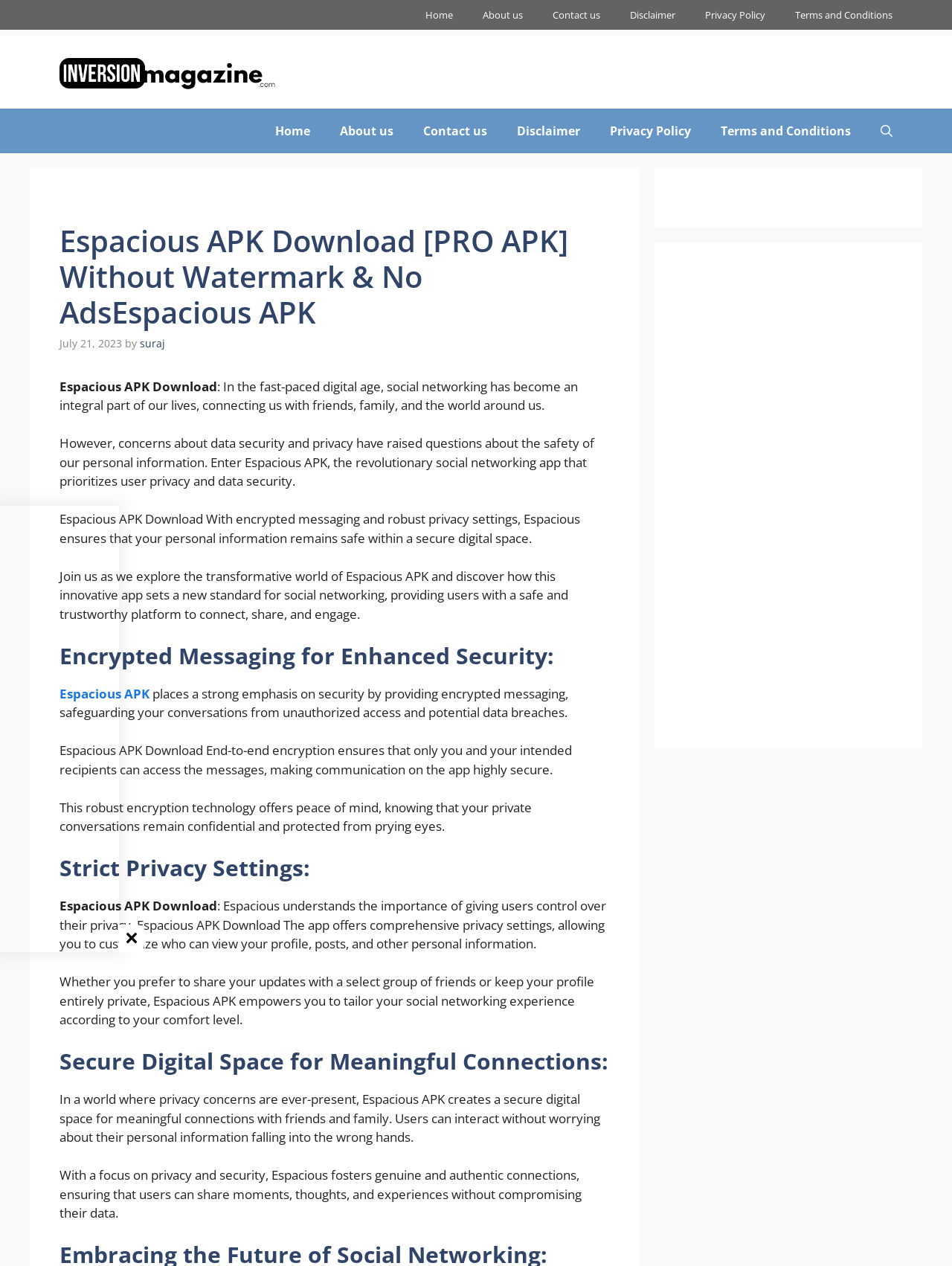Please identify the bounding box coordinates of the element's region that needs to be clicked to fulfill the following instruction: "Click the Home link". The bounding box coordinates should consist of four float numbers between 0 and 1, i.e., [left, top, right, bottom].

[0.431, 0.0, 0.491, 0.024]